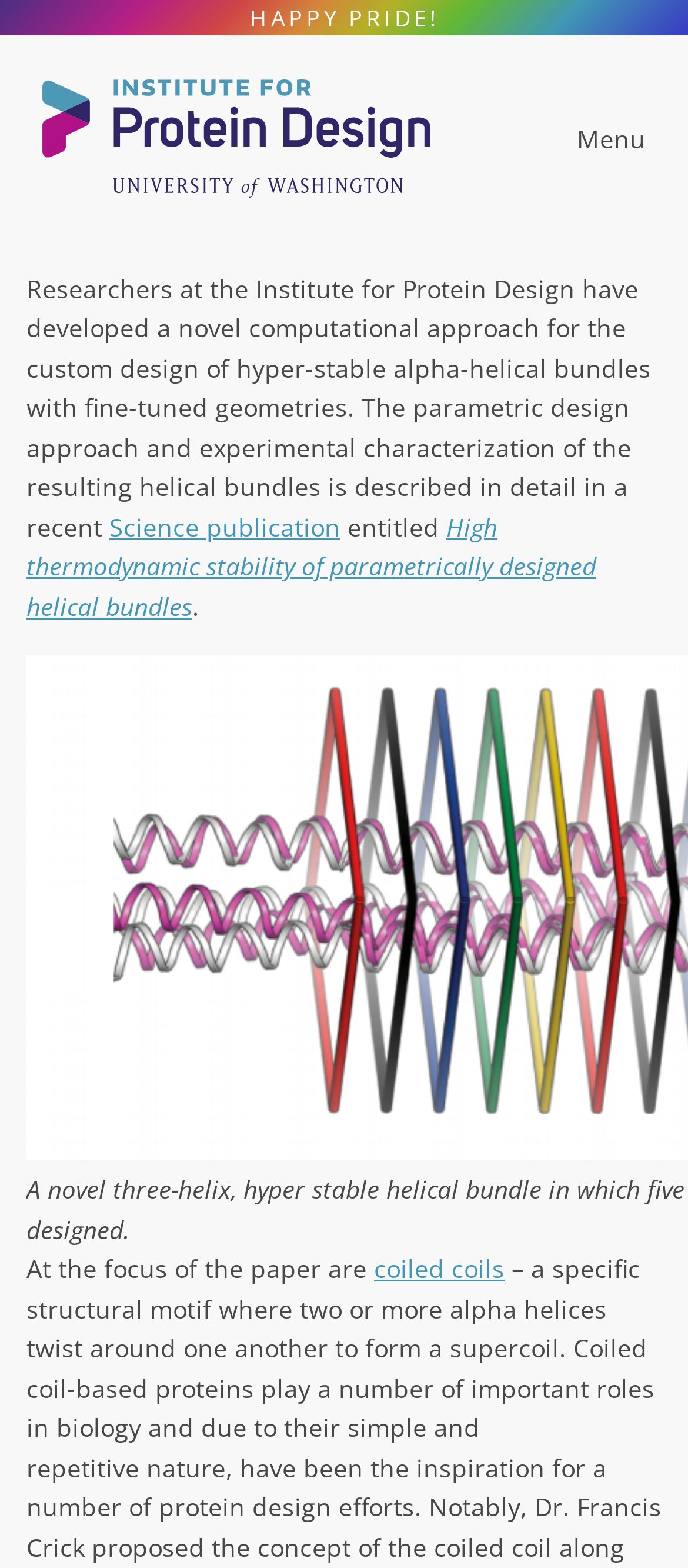Answer the question with a single word or phrase: 
What is the topic of the research paper?

Alpha-helical bundles